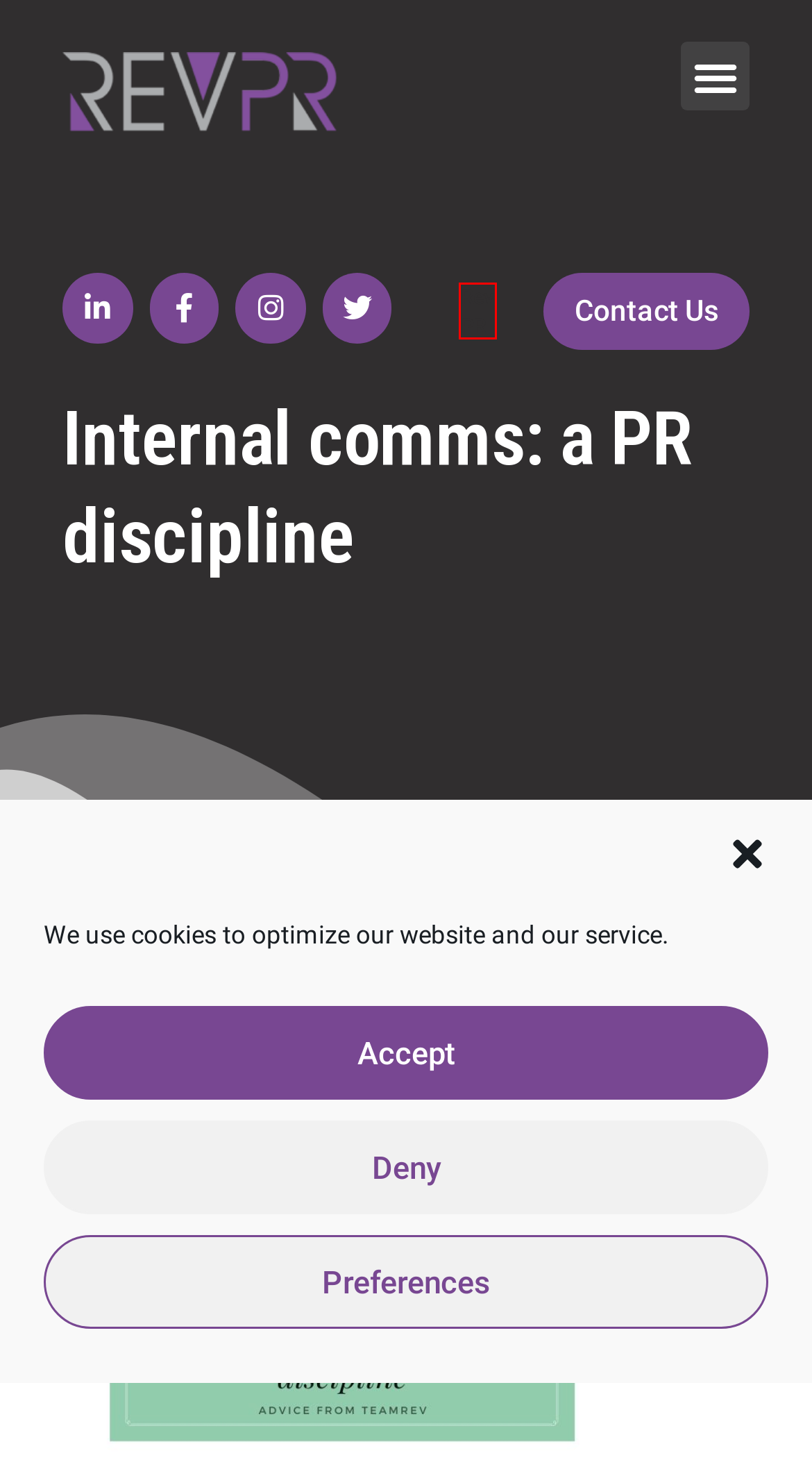Look at the screenshot of a webpage with a red bounding box and select the webpage description that best corresponds to the new page after clicking the element in the red box. Here are the options:
A. PR & Content for franchisors: stand out in the crowd
B. Rev PR: your specialist franchise PR & Content agency
C. PR - Rev PR
D. Your Site Matters | Specialists in lead generating websites
E. Lead generation through PR
F. Contact us - go on, we love to chat about PR & franchising!
G. crisis communications - Rev PR
H. communication - Rev PR

B